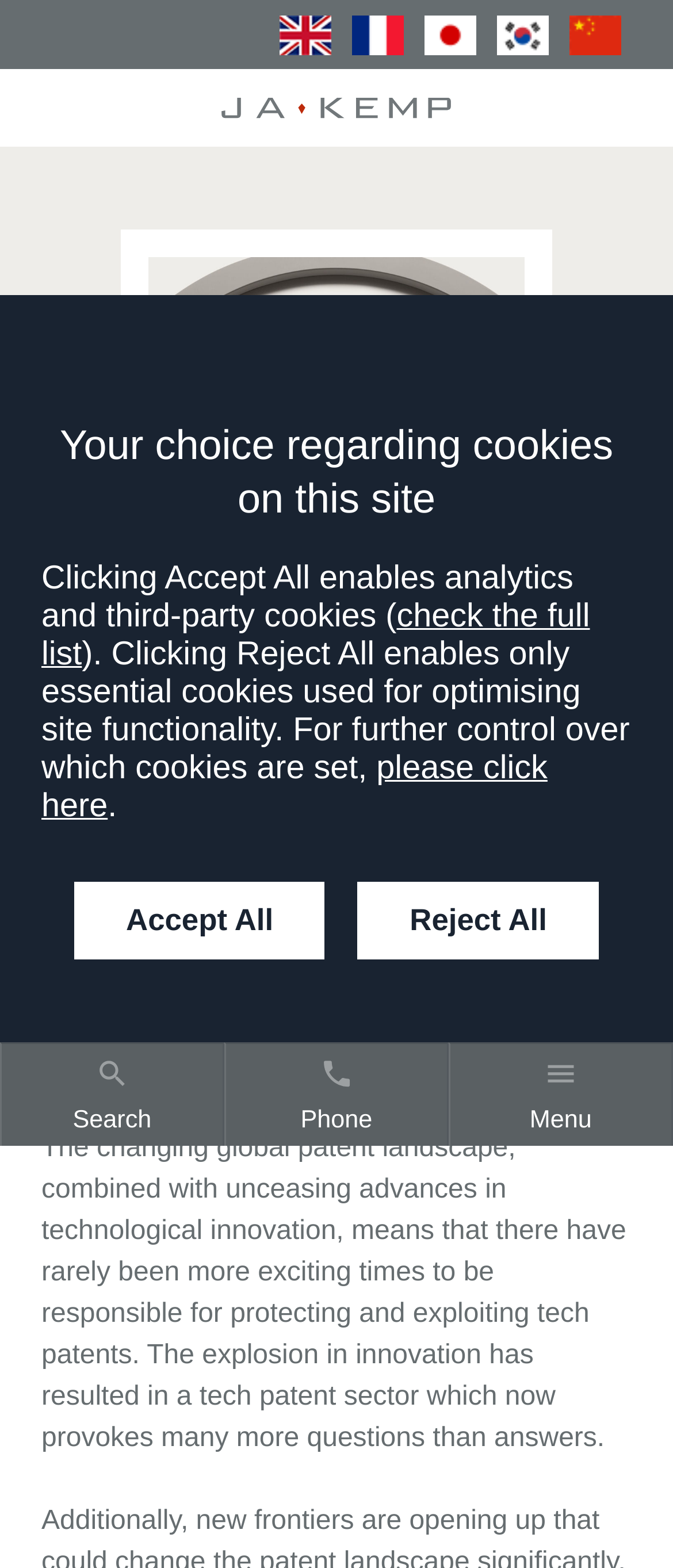Answer in one word or a short phrase: 
Where are the offices of J A Kemp located?

London and Paris